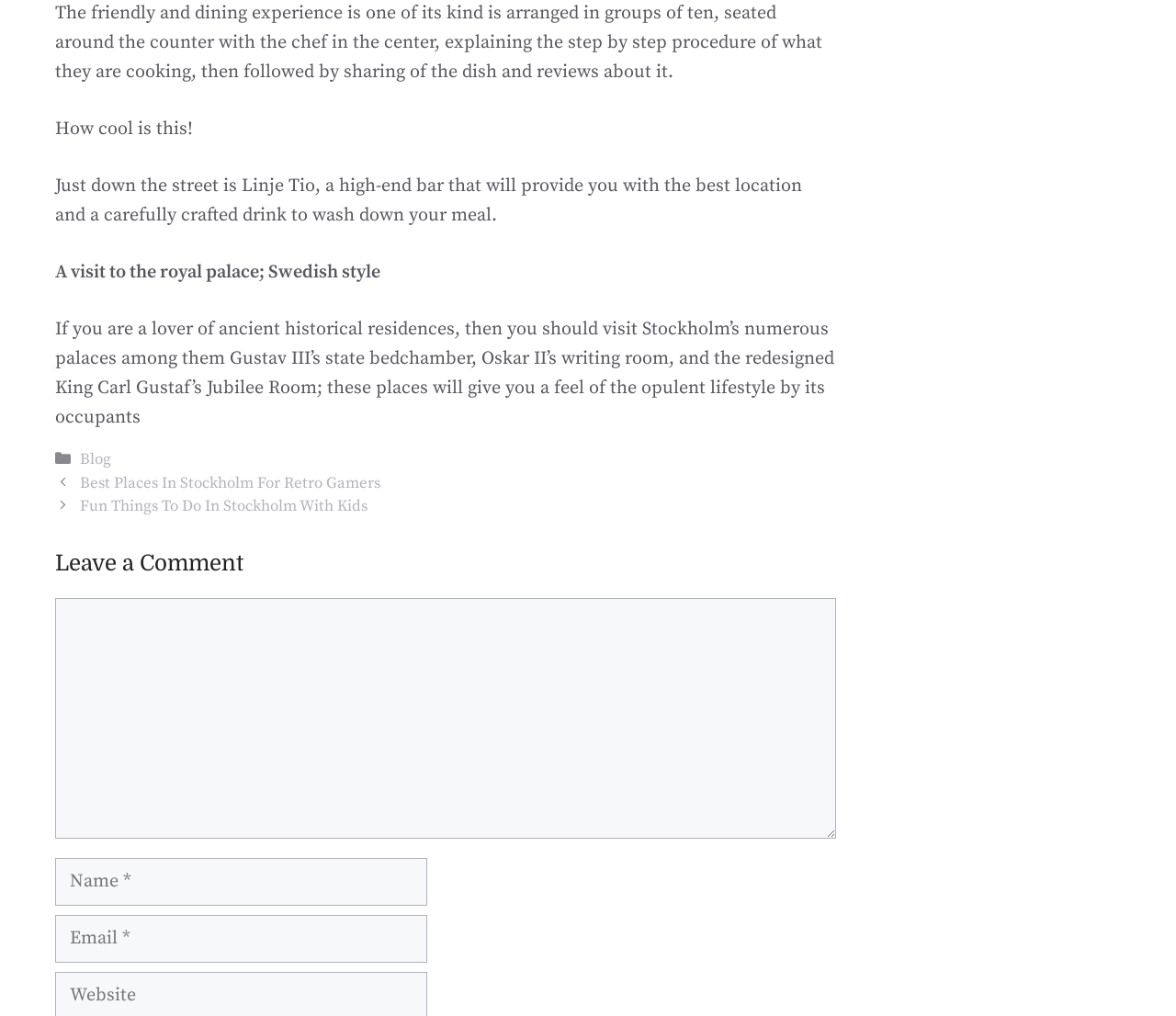Find and provide the bounding box coordinates for the UI element described here: "Blog". The coordinates should be given as four float numbers between 0 and 1: [left, top, right, bottom].

[0.068, 0.442, 0.095, 0.462]